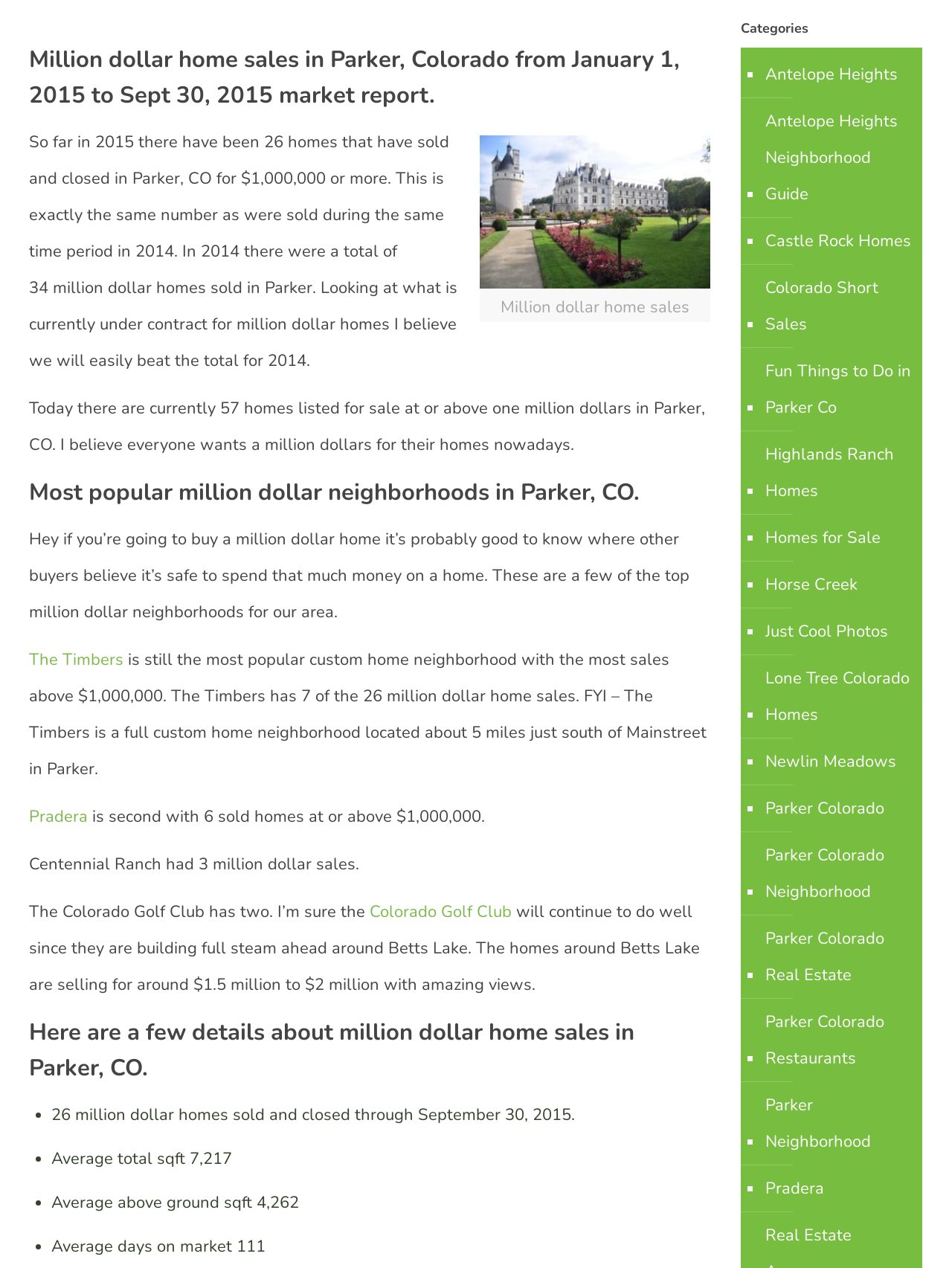From the element description: "Antelope Heights Neighborhood Guide", extract the bounding box coordinates of the UI element. The coordinates should be expressed as four float numbers between 0 and 1, in the order [left, top, right, bottom].

[0.801, 0.077, 0.961, 0.172]